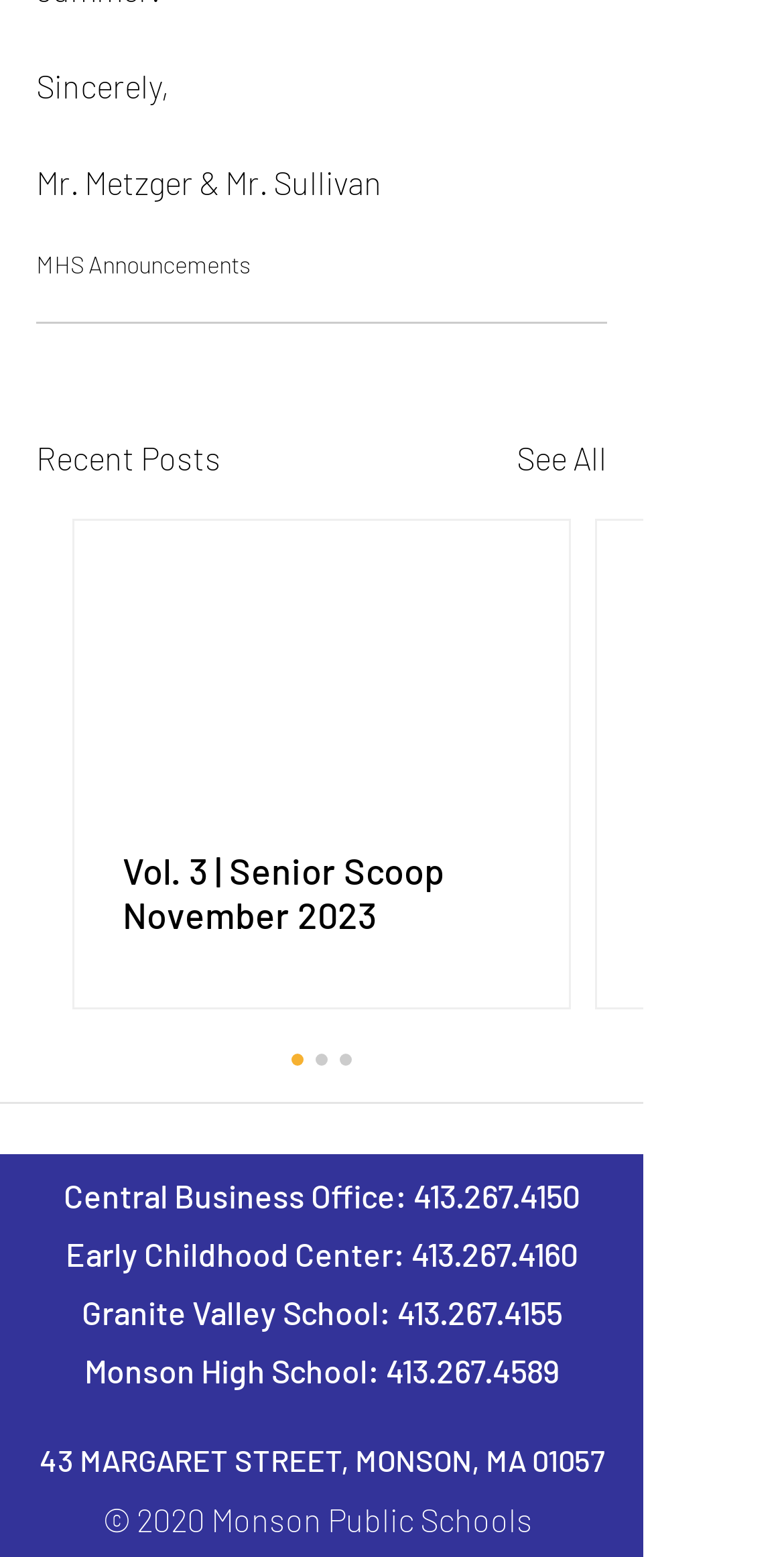Give a one-word or short phrase answer to the question: 
How many links are there under 'Recent Posts'?

2